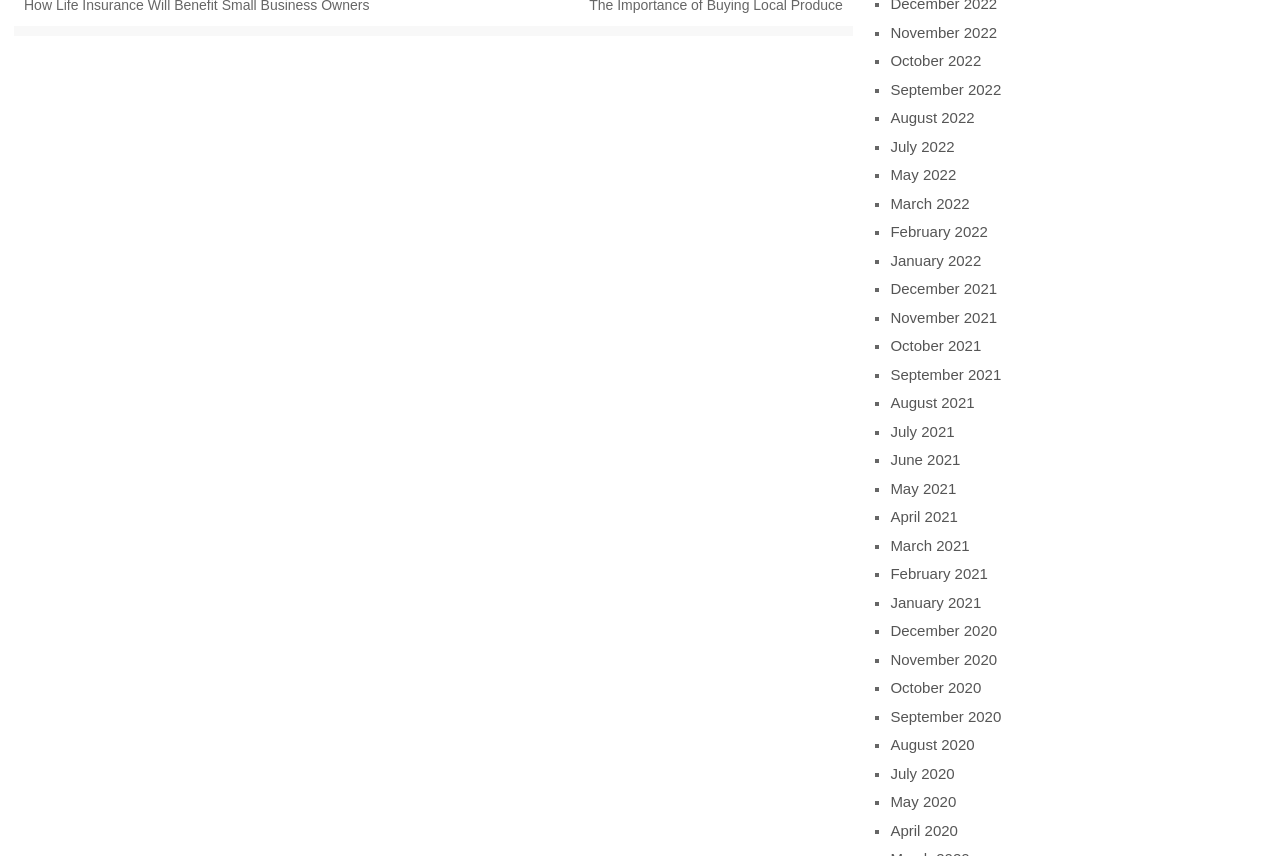Locate the bounding box coordinates of the item that should be clicked to fulfill the instruction: "View August 2020".

[0.696, 0.86, 0.761, 0.88]